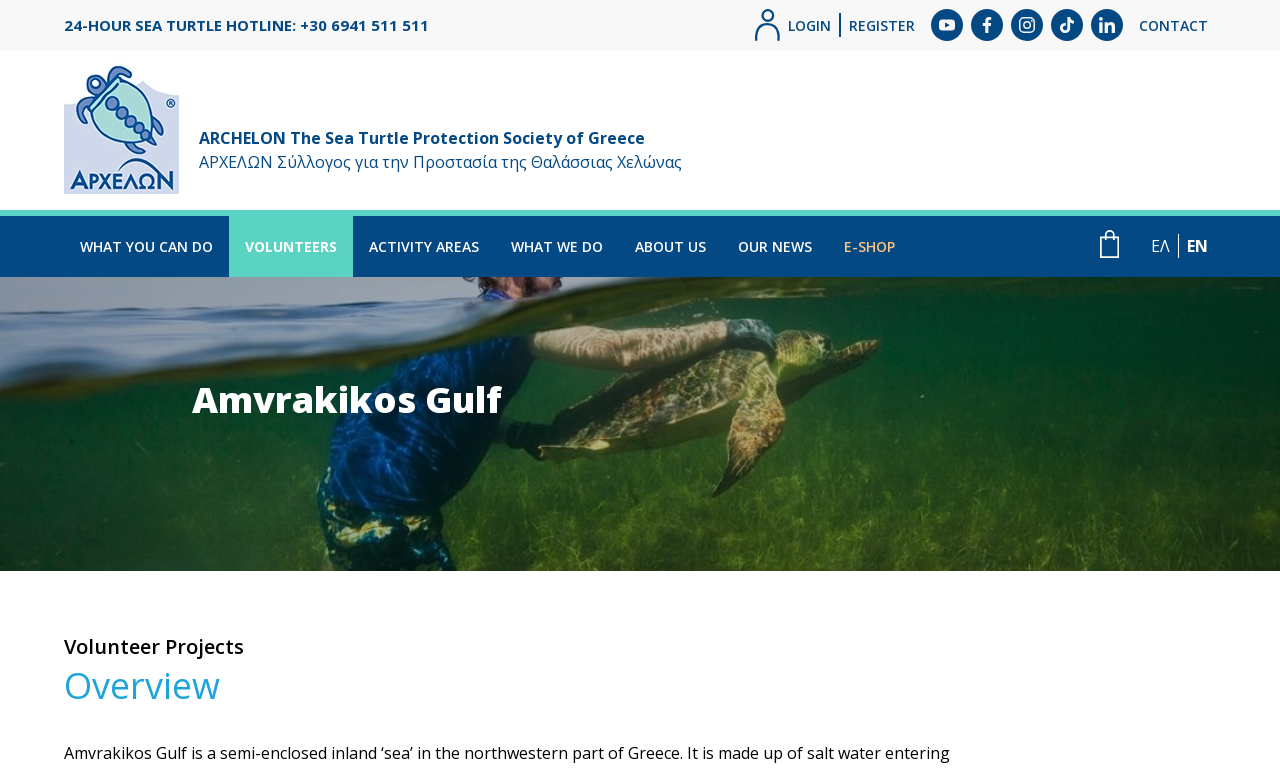Respond to the question below with a single word or phrase:
How many main navigation links are there on the webpage?

8